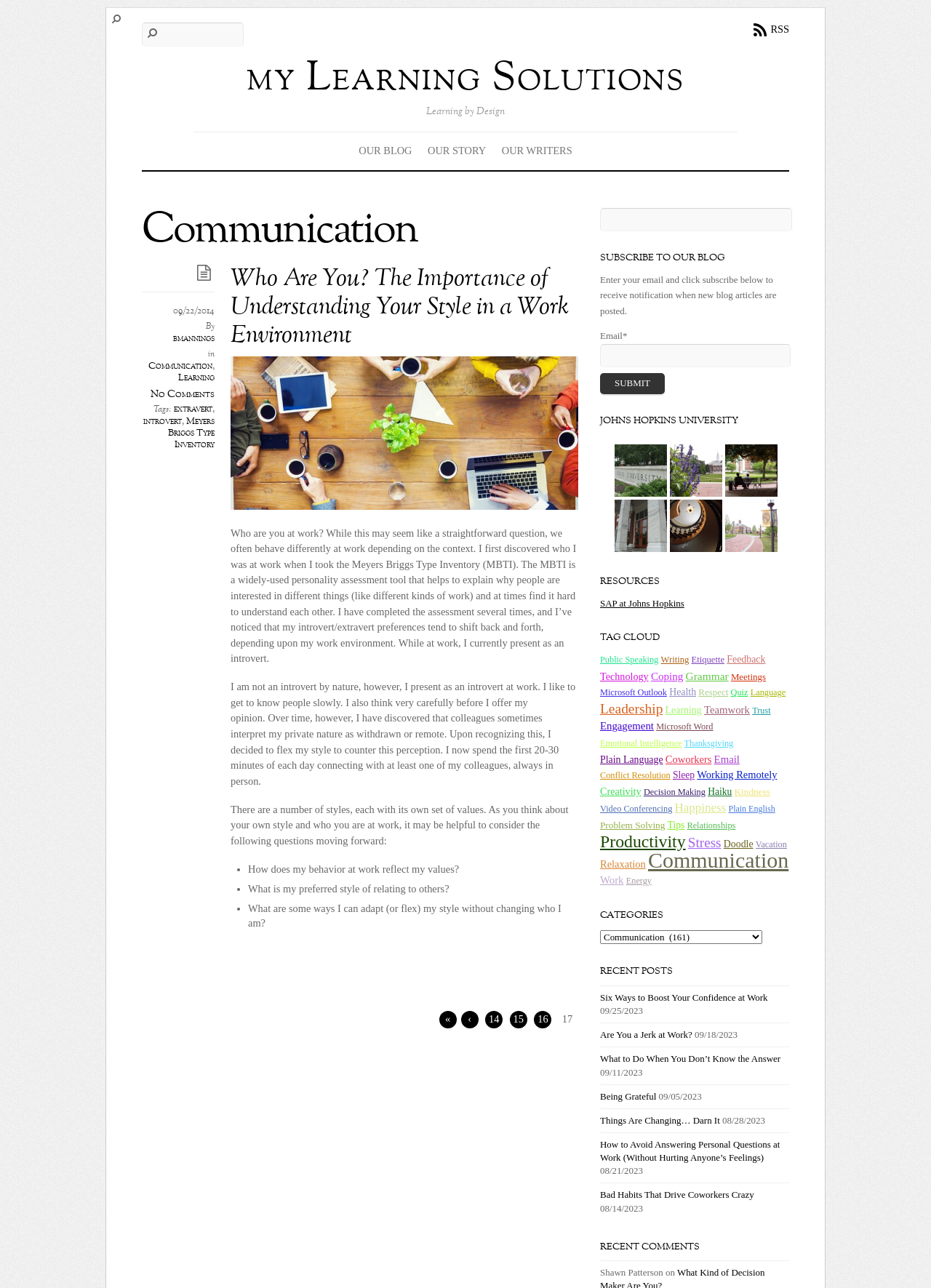Determine the bounding box coordinates for the UI element with the following description: "Microsoft Word". The coordinates should be four float numbers between 0 and 1, represented as [left, top, right, bottom].

[0.705, 0.56, 0.766, 0.568]